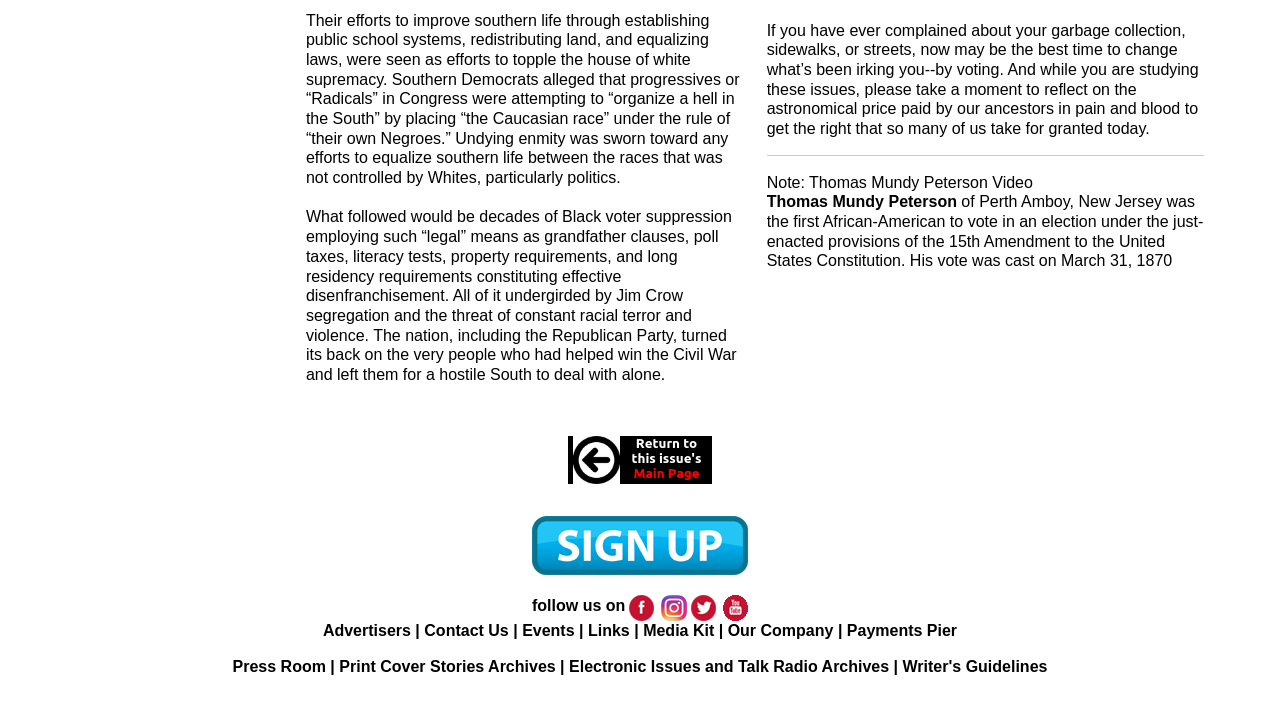Answer the question using only a single word or phrase: 
Who is Thomas Mundy Peterson?

First African-American to vote